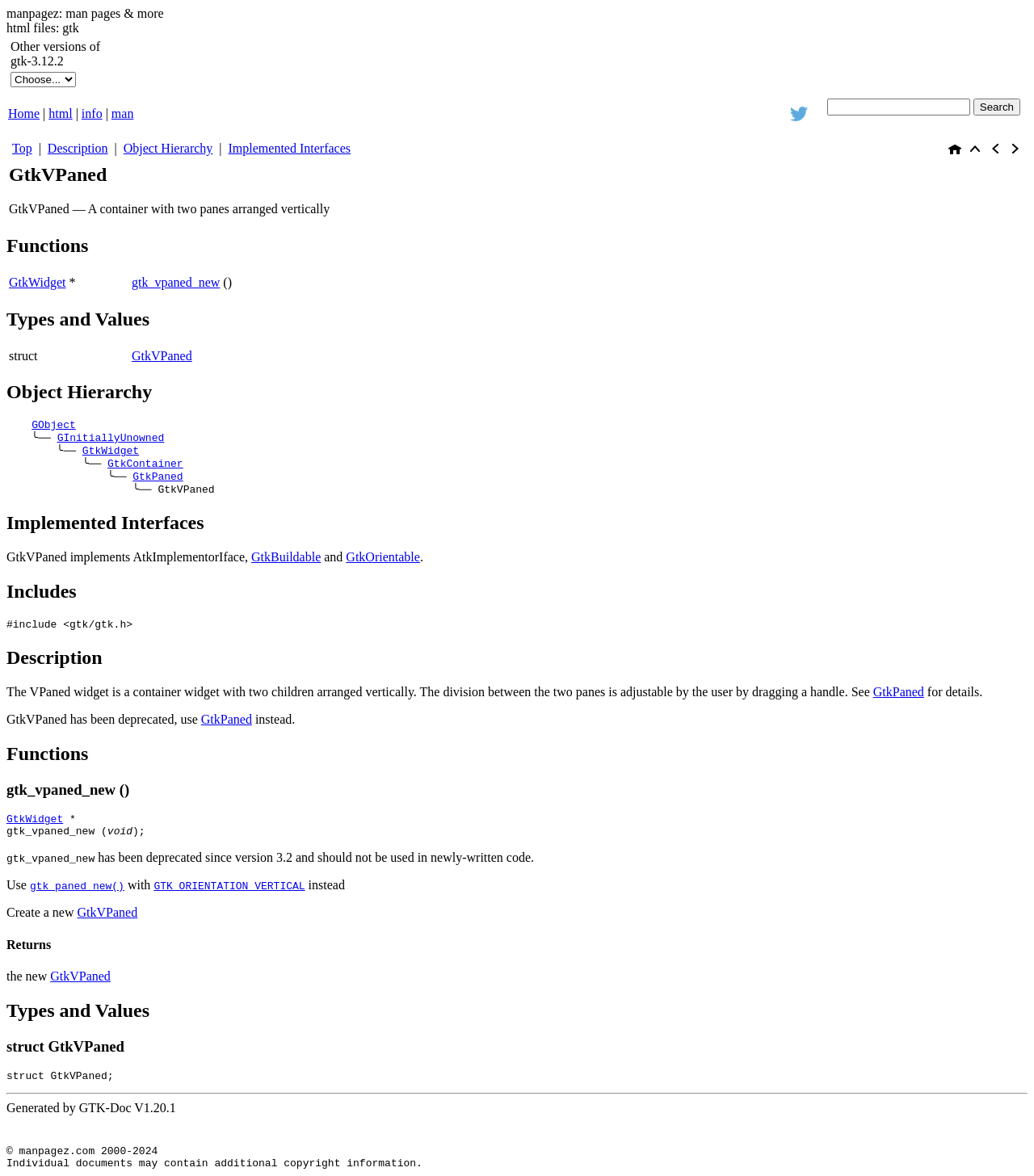Given the element description "name="sa" value="Search"" in the screenshot, predict the bounding box coordinates of that UI element.

[0.941, 0.084, 0.987, 0.098]